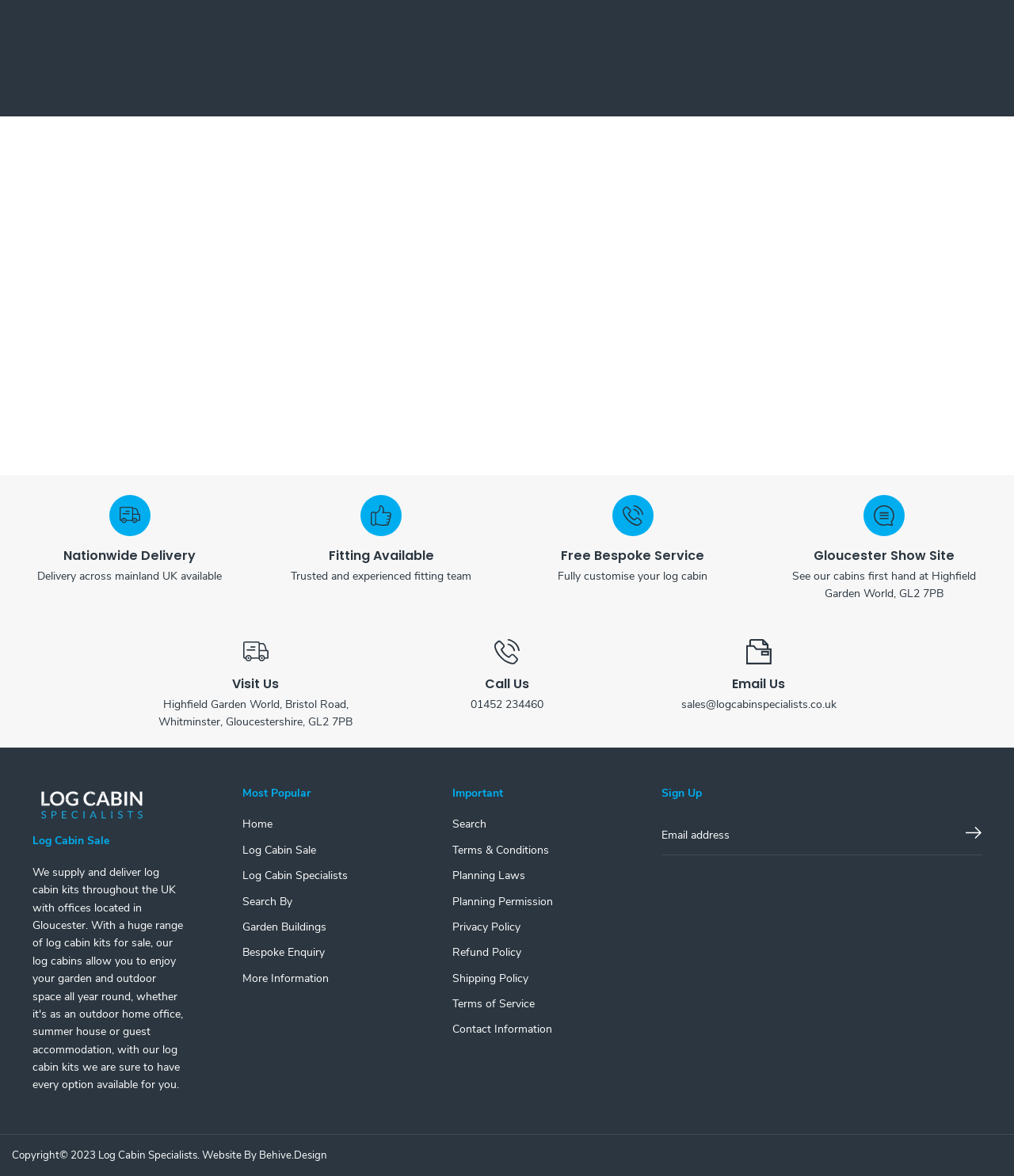Determine the bounding box coordinates of the region I should click to achieve the following instruction: "Email the company". Ensure the bounding box coordinates are four float numbers between 0 and 1, i.e., [left, top, right, bottom].

[0.671, 0.592, 0.825, 0.605]